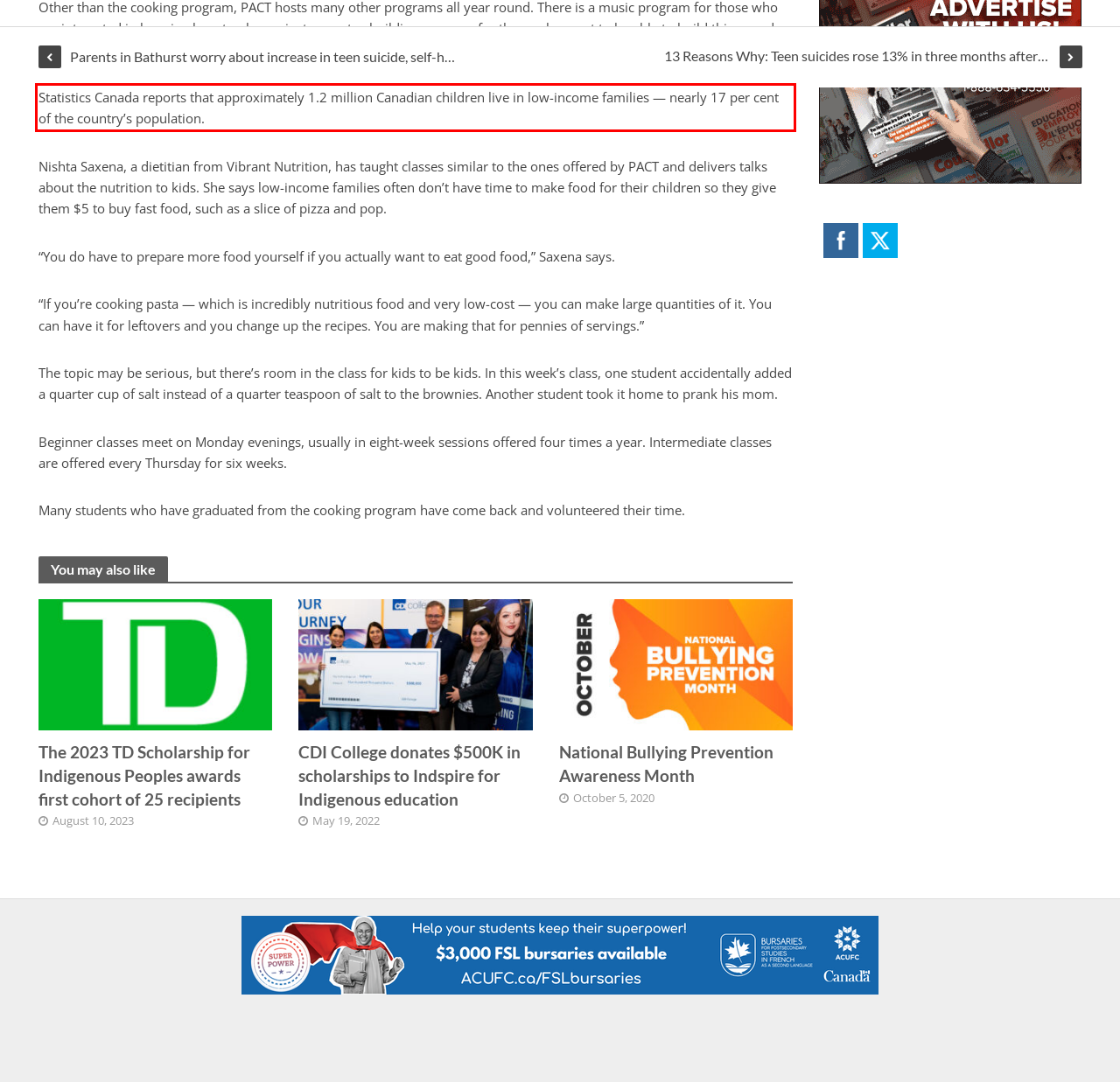You are given a screenshot of a webpage with a UI element highlighted by a red bounding box. Please perform OCR on the text content within this red bounding box.

Statistics Canada reports that approximately 1.2 million Canadian children live in low-income families — nearly 17 per cent of the country’s population.